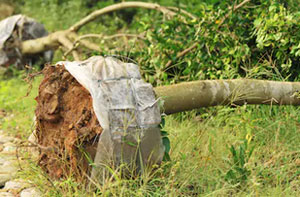Describe the image thoroughly, including all noticeable details.

The image depicts a recently uprooted tree that is lying on the ground, partially covered with a protective sheet. The tree, which appears to have been transplanted, has a large, exposed root ball, revealing the soil and roots beneath. Surrounding the tree are patches of grass, indicating that it was likely removed from a natural or landscaped area. This process of tree transplanting requires careful handling to ensure the tree's survival in its new location, highlighting the complexities involved in relocating fully developed trees, as mentioned in the accompanying text about tree transplanting services in Stevenage. The image serves as a visual representation of the intricate techniques and specialized equipment utilized by professional tree removal companies to facilitate such operations.